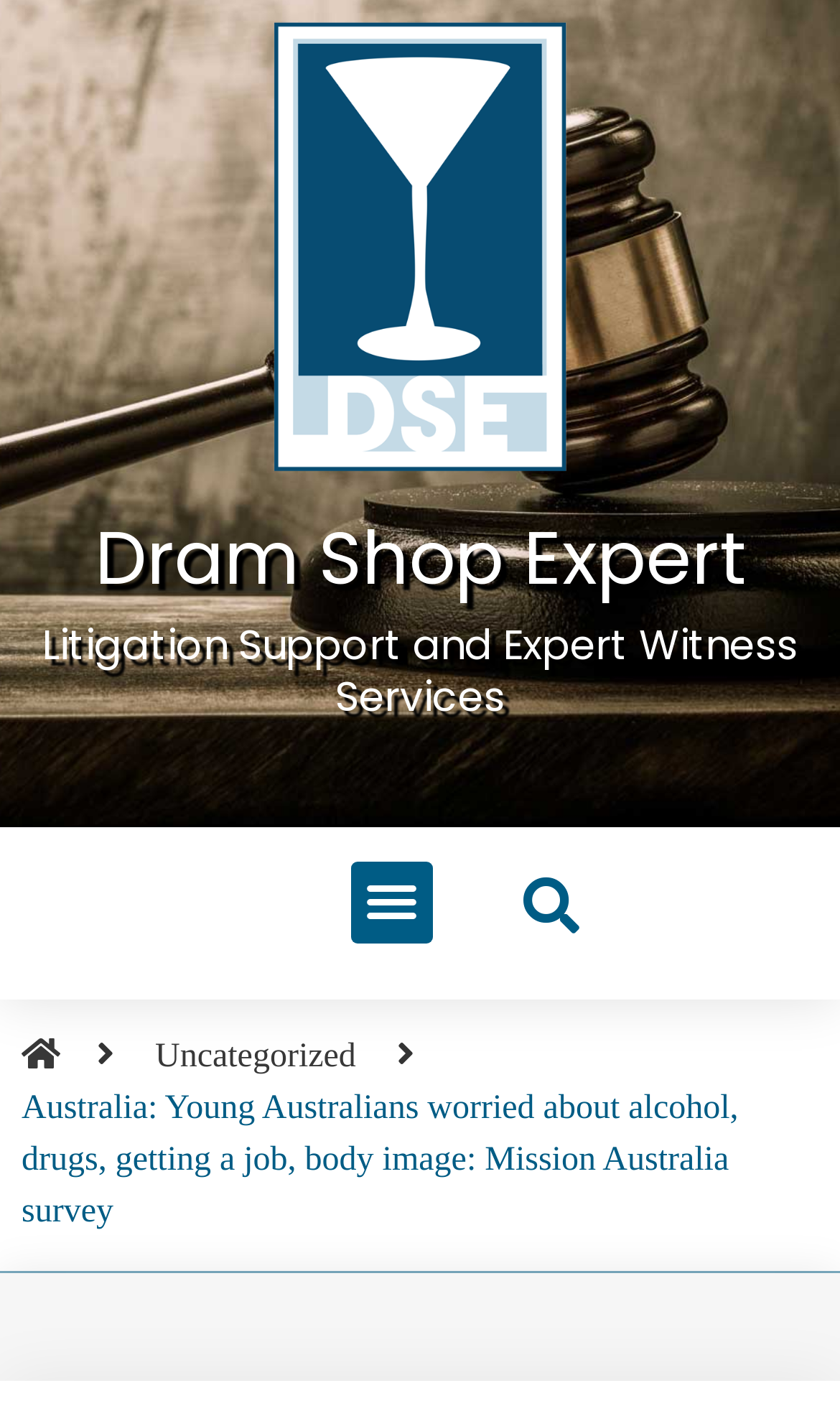Identify the bounding box coordinates for the UI element mentioned here: "244". Provide the coordinates as four float values between 0 and 1, i.e., [left, top, right, bottom].

None